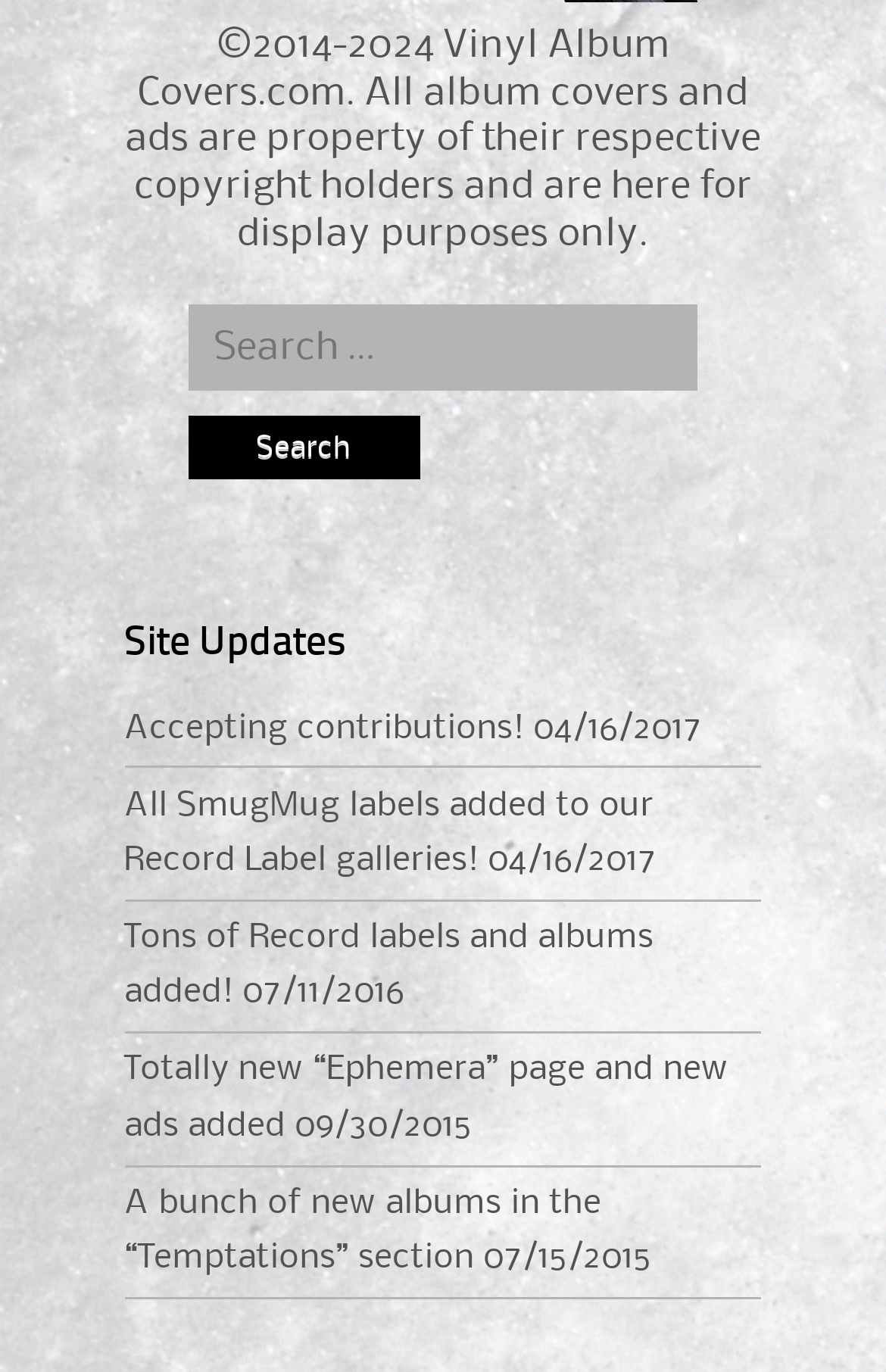Review the image closely and give a comprehensive answer to the question: What is the copyright information for this webpage?

The copyright information is located at the bottom of the webpage, and it states that the content is copyrighted by Vinyl Album Covers.com from 2014 to 2024.